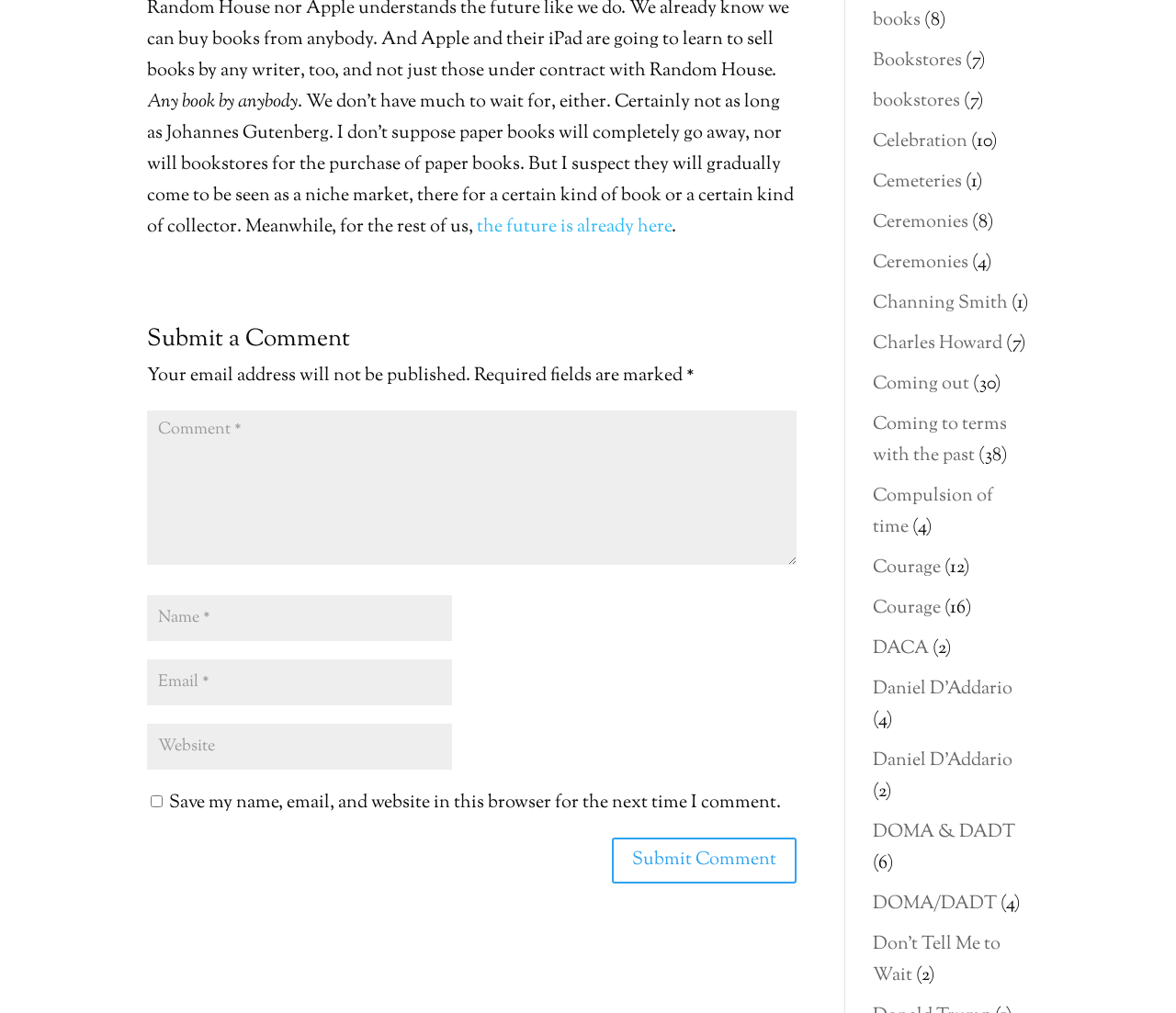What is the topic of the article?
Please use the image to deliver a detailed and complete answer.

Based on the text content, it appears that the article is discussing the future of books and bookstores, with the author mentioning that paper books will gradually come to be seen as a niche market.